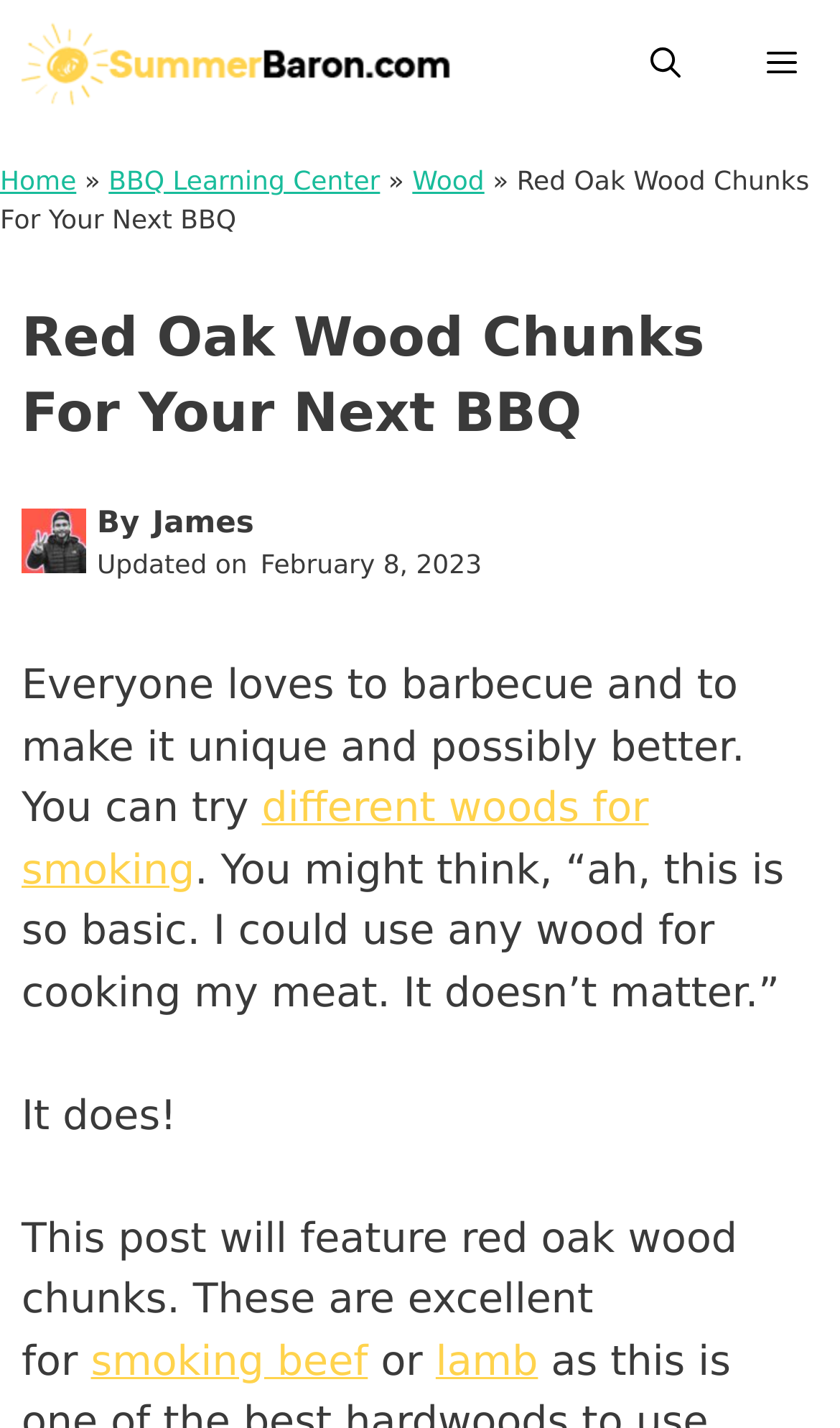Who is the author of this article?
Please respond to the question with a detailed and well-explained answer.

The author's name is mentioned in the article, specifically in the section that says 'By James'.